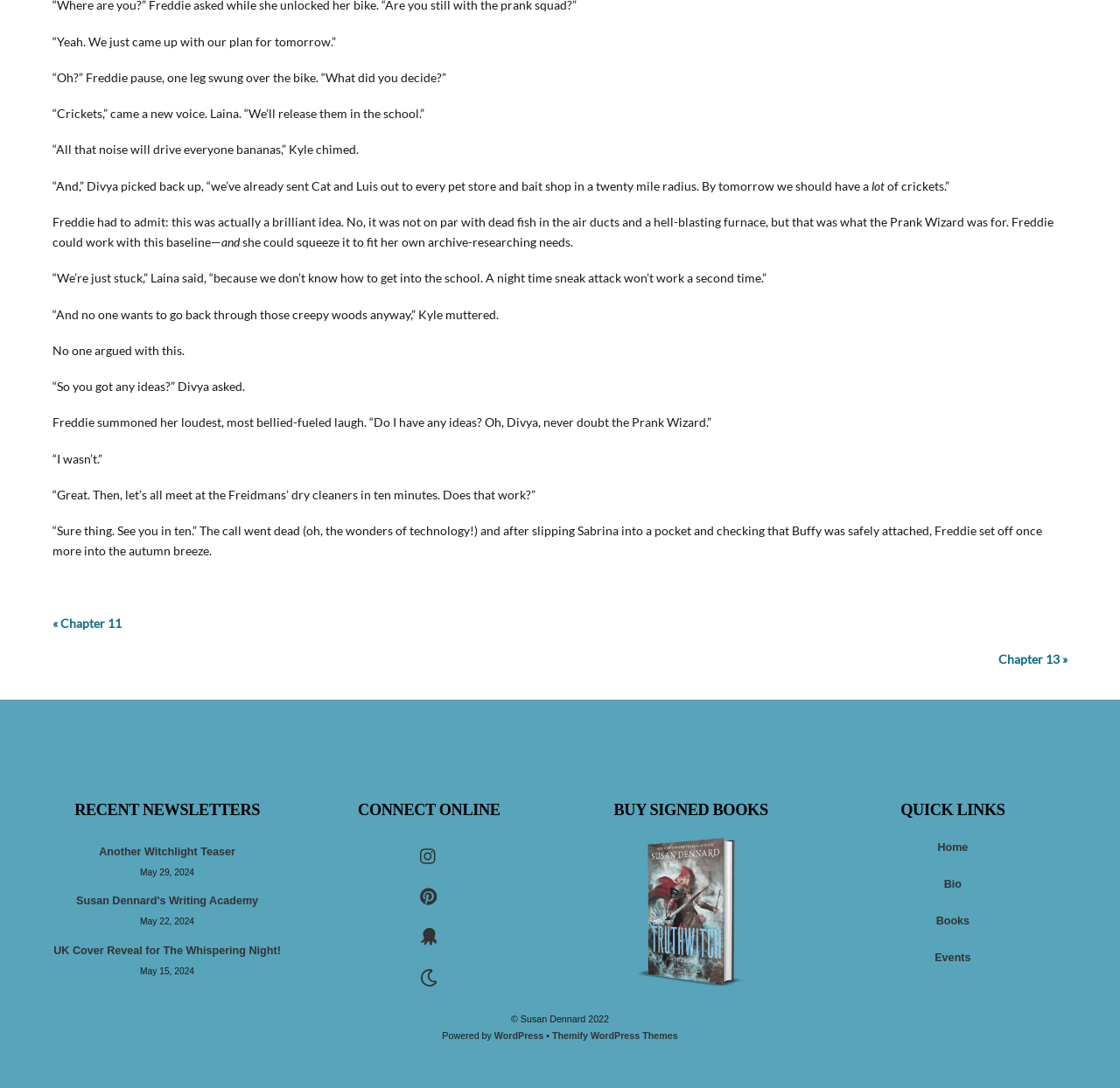Could you provide the bounding box coordinates for the portion of the screen to click to complete this instruction: "Follow on Instagram"?

[0.367, 0.78, 0.399, 0.791]